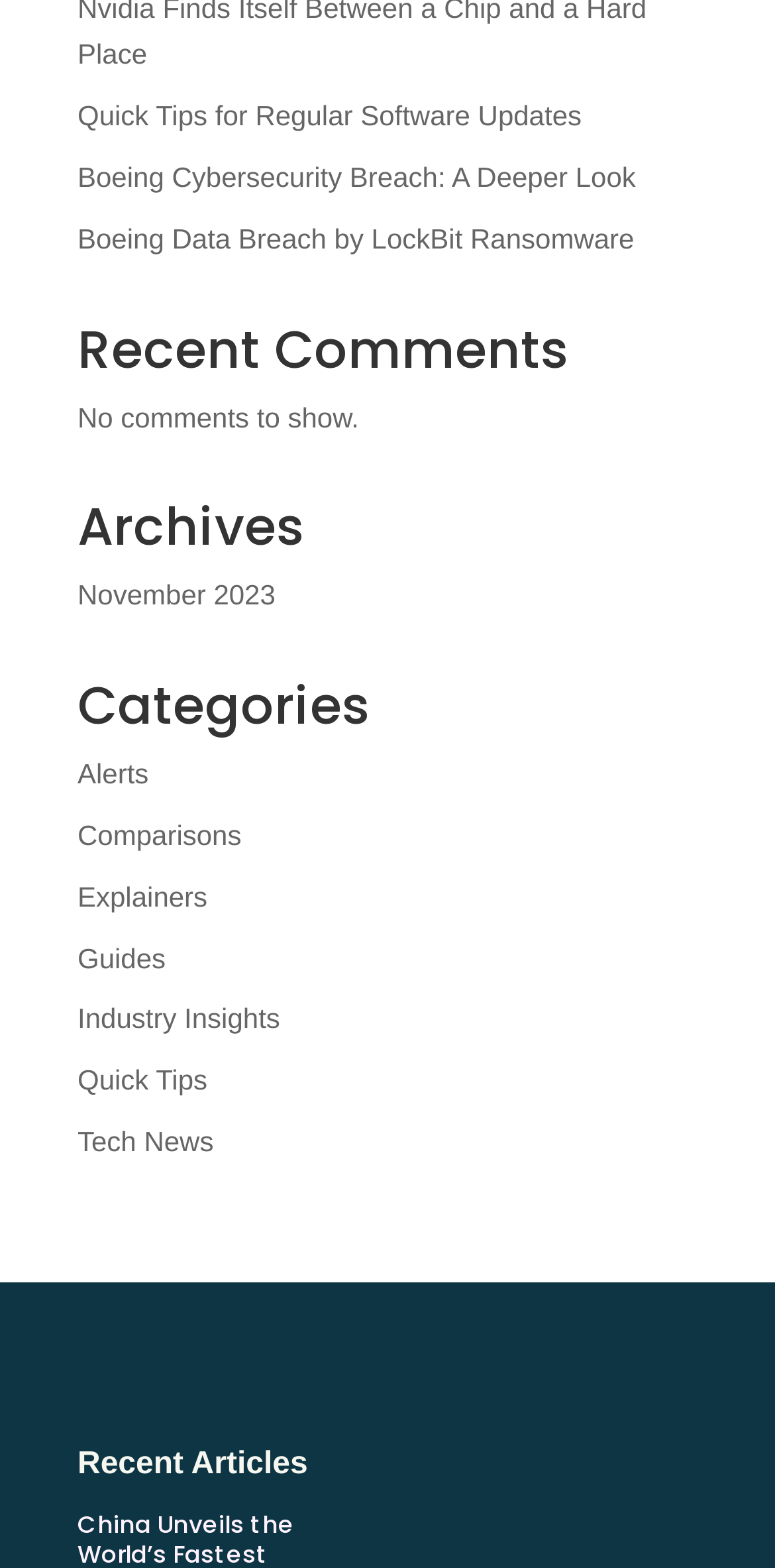What is the title of the second article?
Examine the image and provide an in-depth answer to the question.

I looked at the list of links at the top of the page and found the second article, which is titled 'Boeing Cybersecurity Breach: A Deeper Look'.